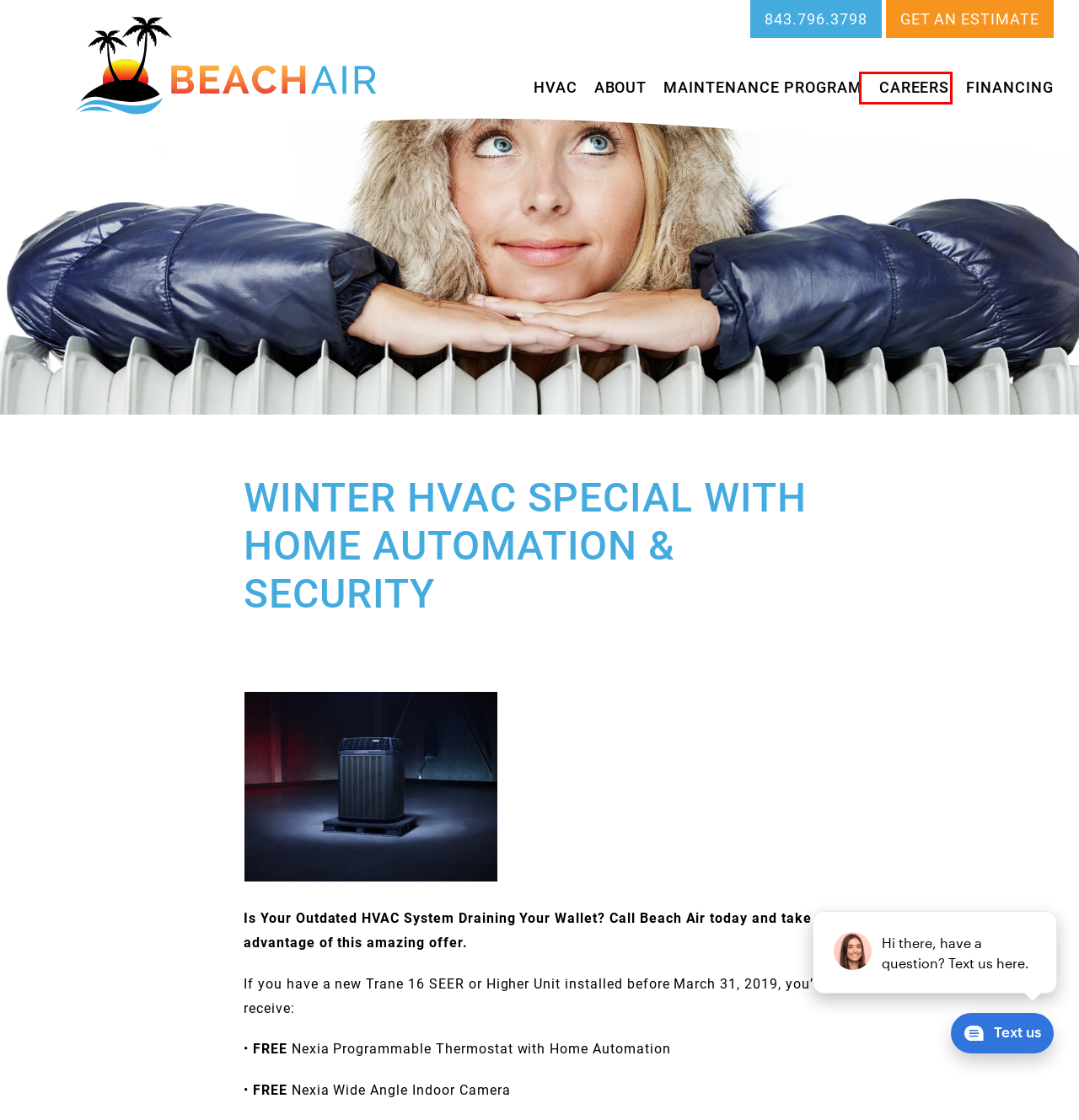A screenshot of a webpage is given with a red bounding box around a UI element. Choose the description that best matches the new webpage shown after clicking the element within the red bounding box. Here are the candidates:
A. Service Agreement - Myrtle Beach HVAC Company - Heating & Cooling		 :
B. HVAC Jobs - Certified Technicians In South Carolina - Myrtle Beach HVAC		 :
C. Terms and Conditions - Beach Air - Myrtle Beach HVAC Company In SC		 :
D. Myrtle Beach Heating & Air - HVAC Repair & Installation Company		 :
E. Mission - Honest Evaluations - Myrtle Beach HVAC Services In SC		 :
F. Licensed Myrtle Beach HVAC Company - Heating & Air Services In SC		 :
G. Myrtle Beach Air Conditioning Company - HVAC & Refrigeration Repair		 :
H. Explore HVAC Financing Options In Myrtle Beach SC -		 :

B